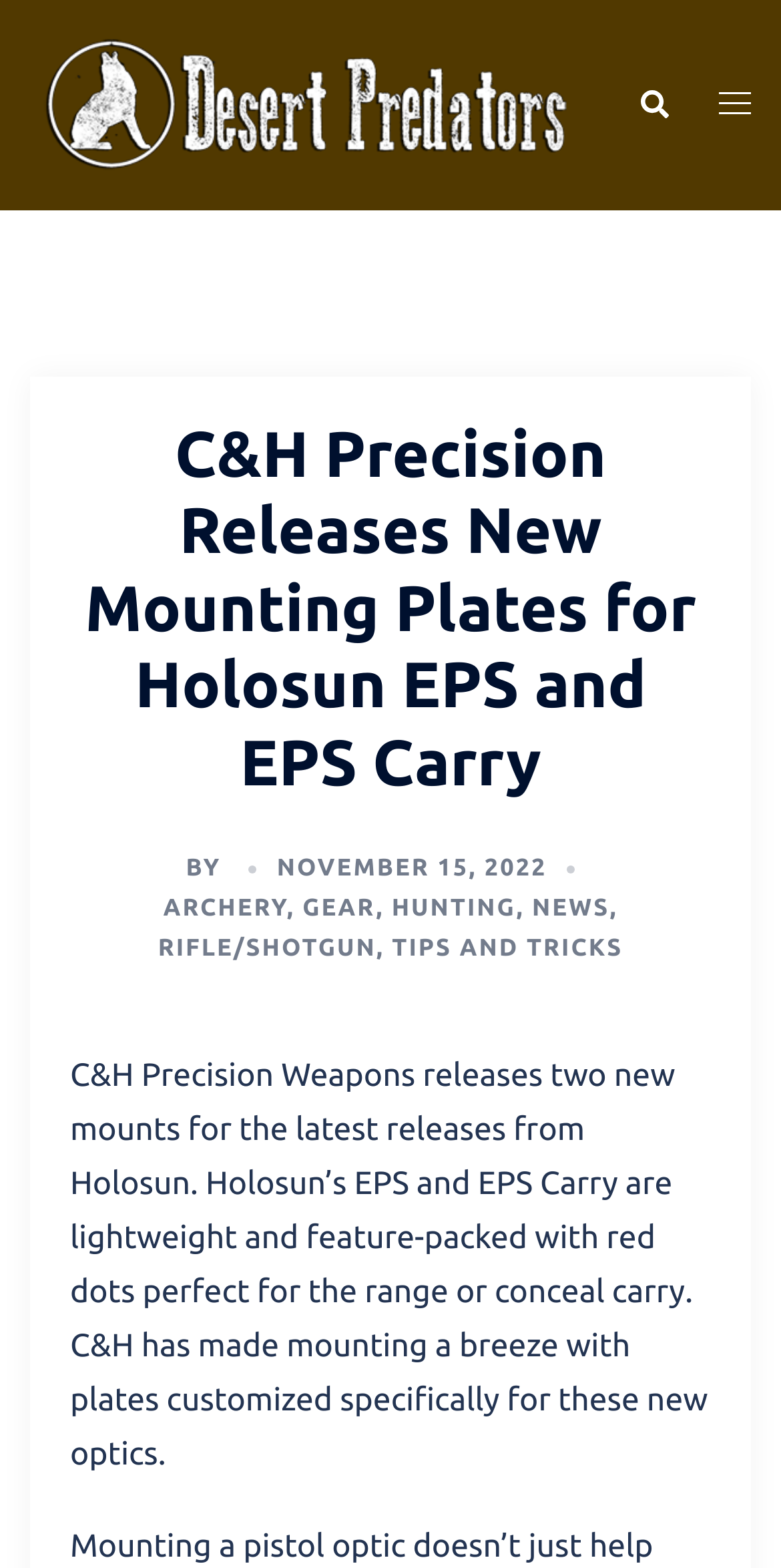Locate the bounding box coordinates of the clickable element to fulfill the following instruction: "Click on the Desert Predators link". Provide the coordinates as four float numbers between 0 and 1 in the format [left, top, right, bottom].

[0.038, 0.055, 0.738, 0.078]